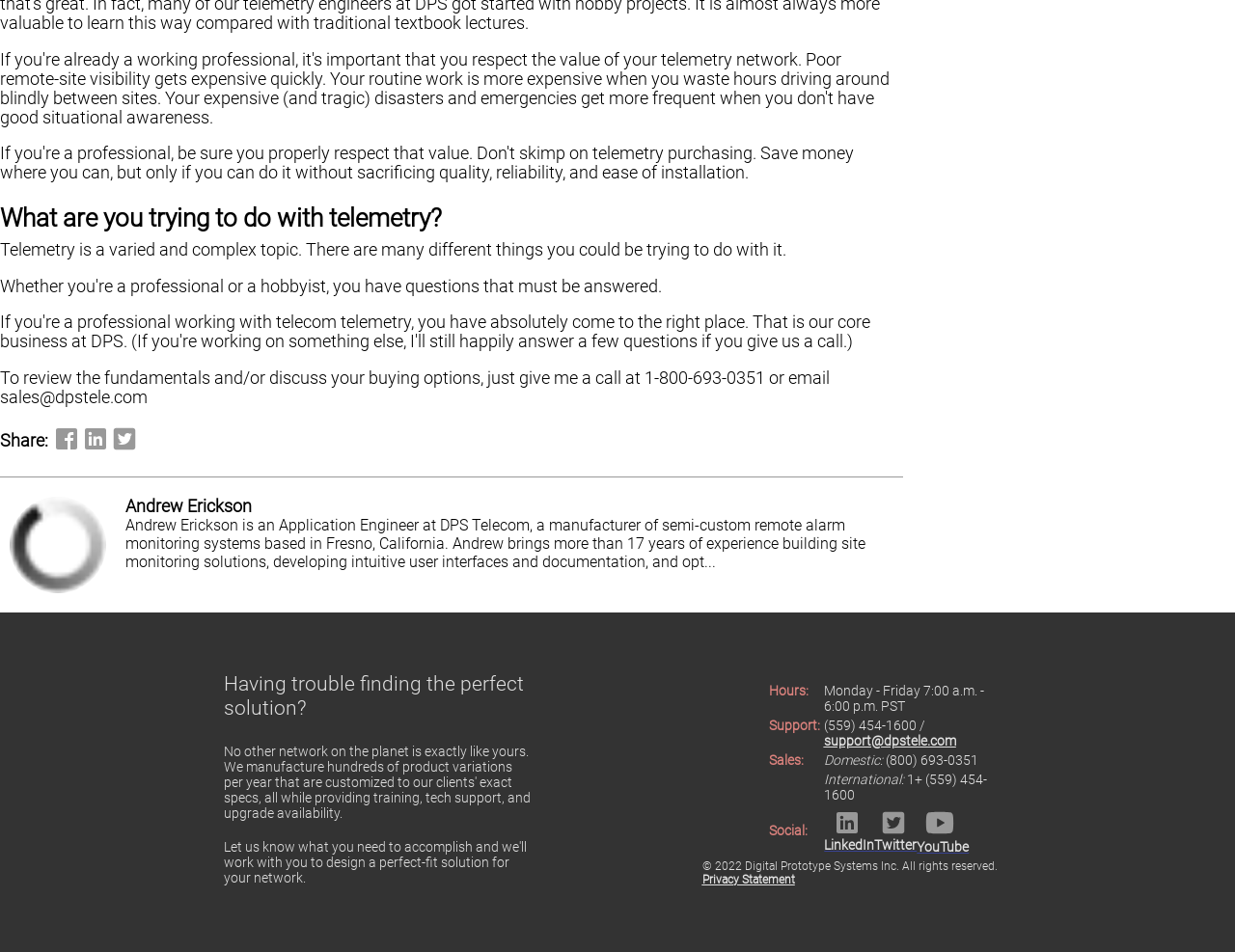Based on what you see in the screenshot, provide a thorough answer to this question: What is the topic of discussion on this webpage?

The webpage starts with a heading 'What are you trying to do with telemetry?' and discusses various aspects of telemetry, indicating that the topic of discussion on this webpage is telemetry.